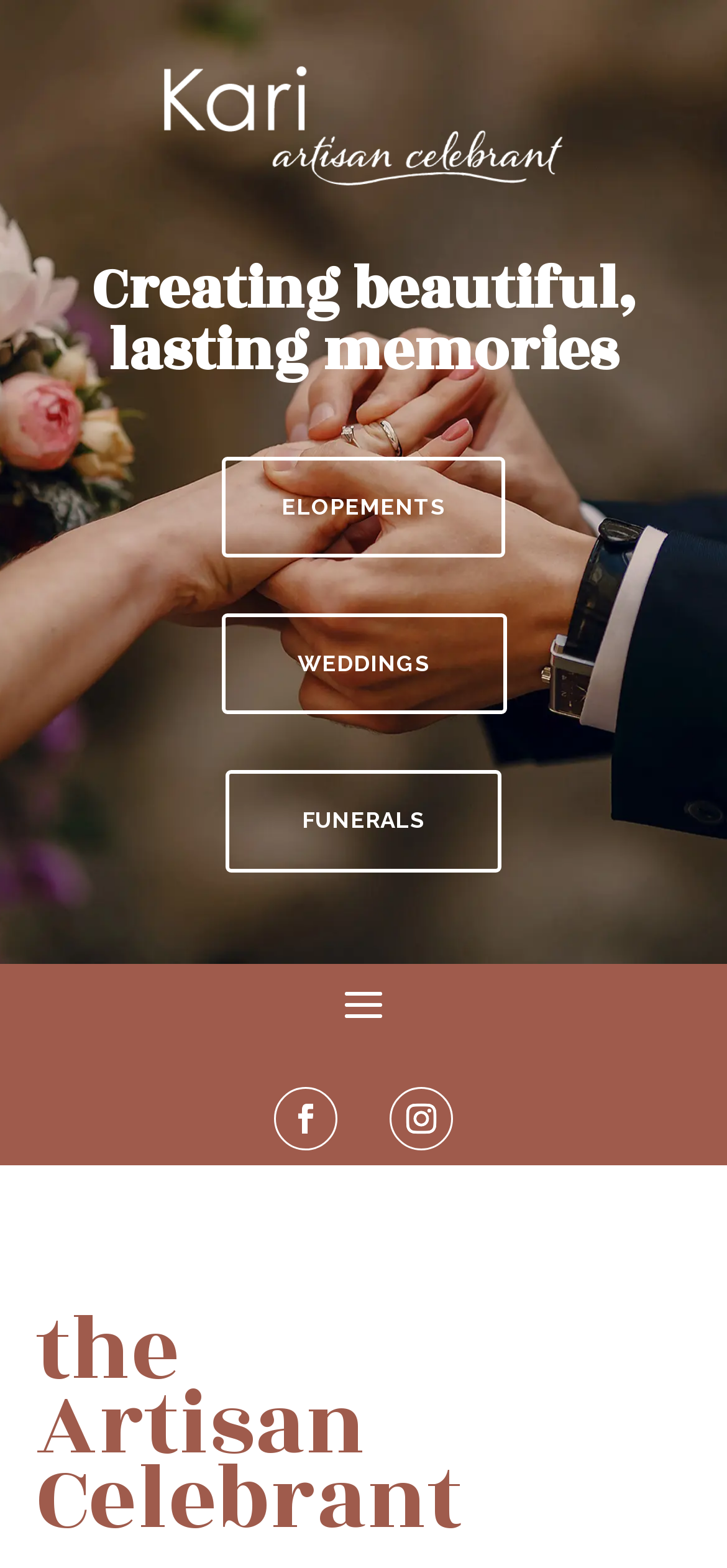What type of services does the celebrant offer?
Based on the image, provide your answer in one word or phrase.

Elopements, Weddings, Funerals